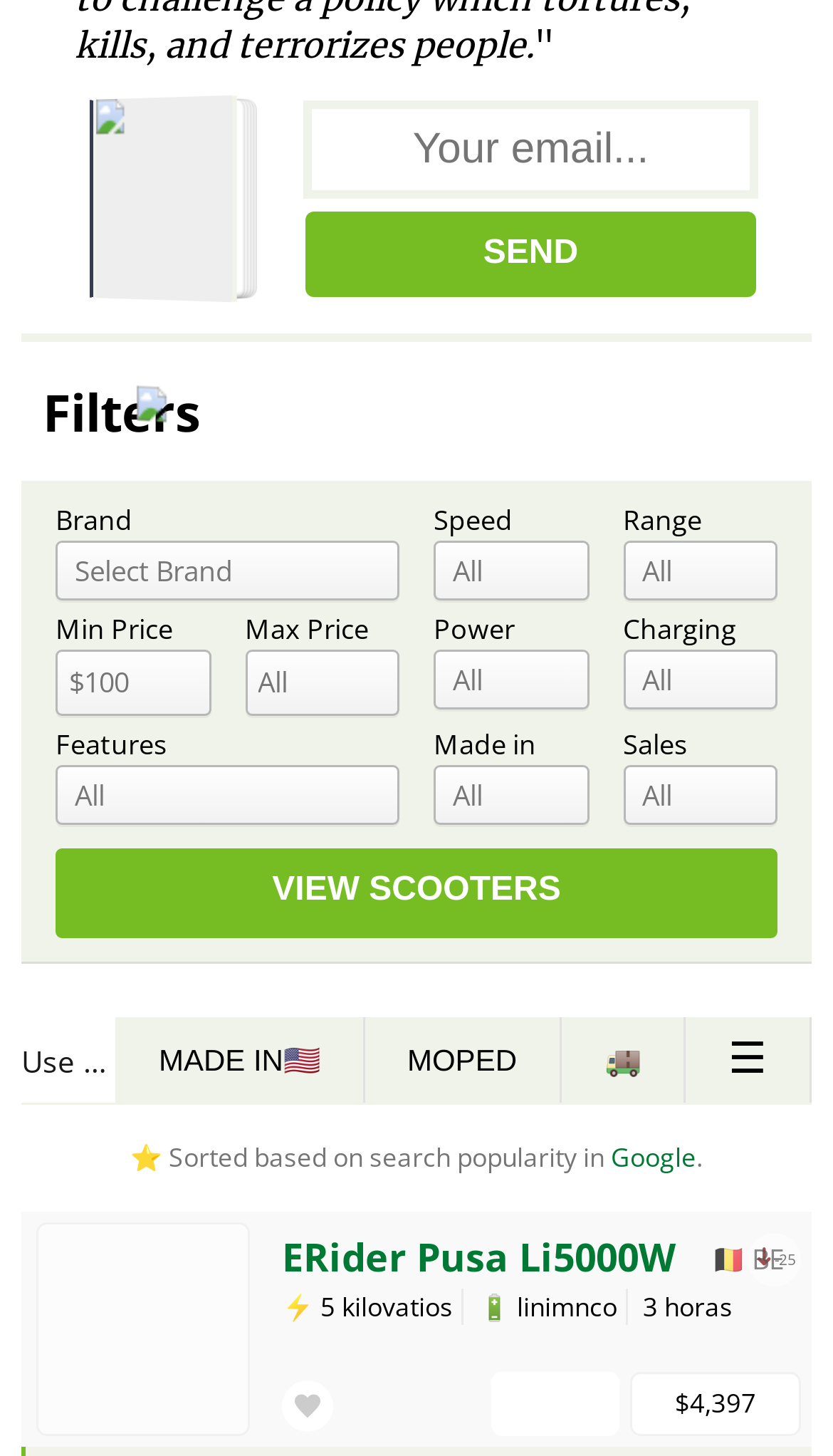Could you please study the image and provide a detailed answer to the question:
What is the button with the flag icon for?

The button with the flag icon is labeled 'MADE IN 🇺🇸', suggesting that it is used to filter search results to show only scooters made in the USA.